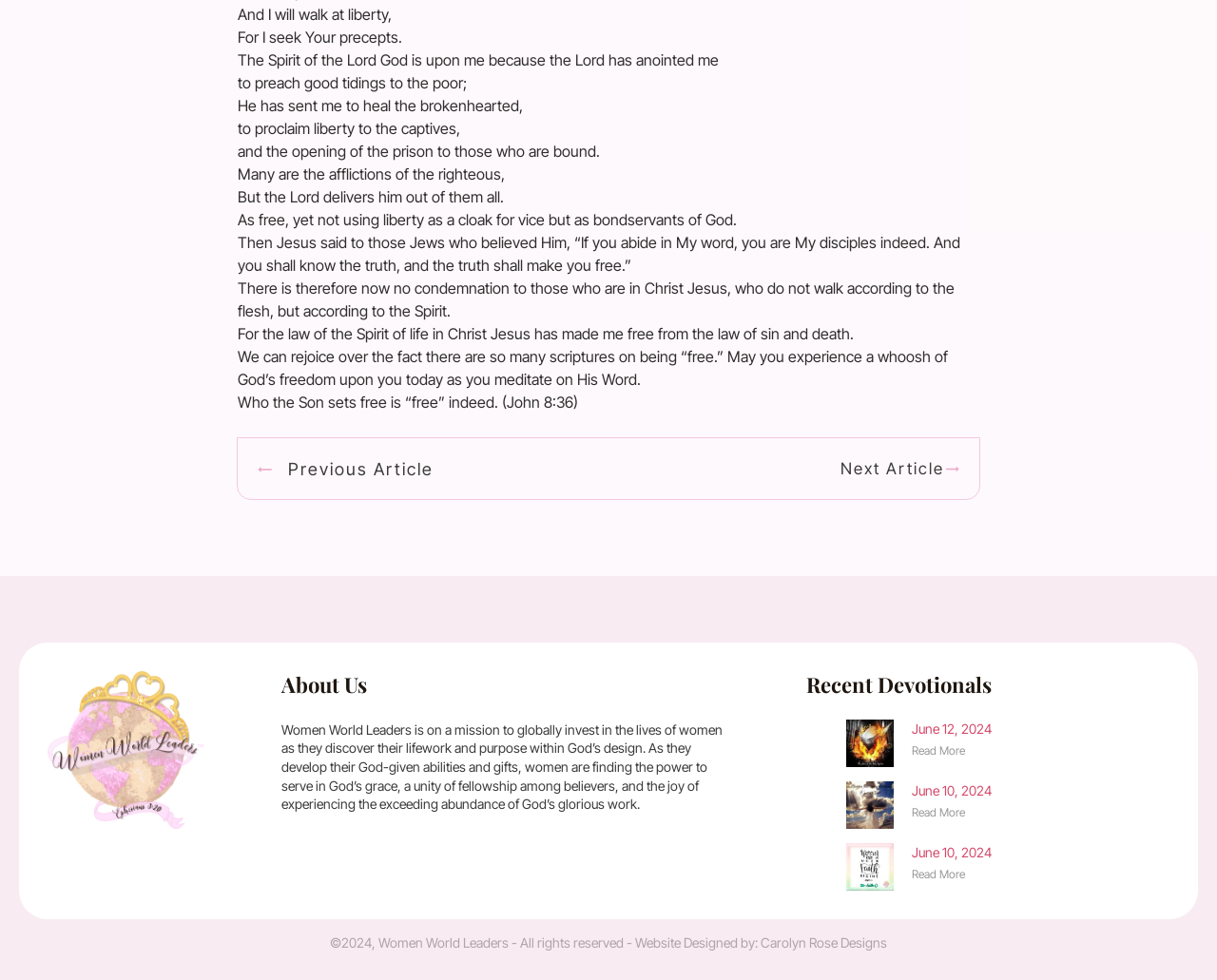Locate the UI element described by Read More in the provided webpage screenshot. Return the bounding box coordinates in the format (top-left x, top-left y, bottom-right x, bottom-right y), ensuring all values are between 0 and 1.

[0.749, 0.76, 0.793, 0.774]